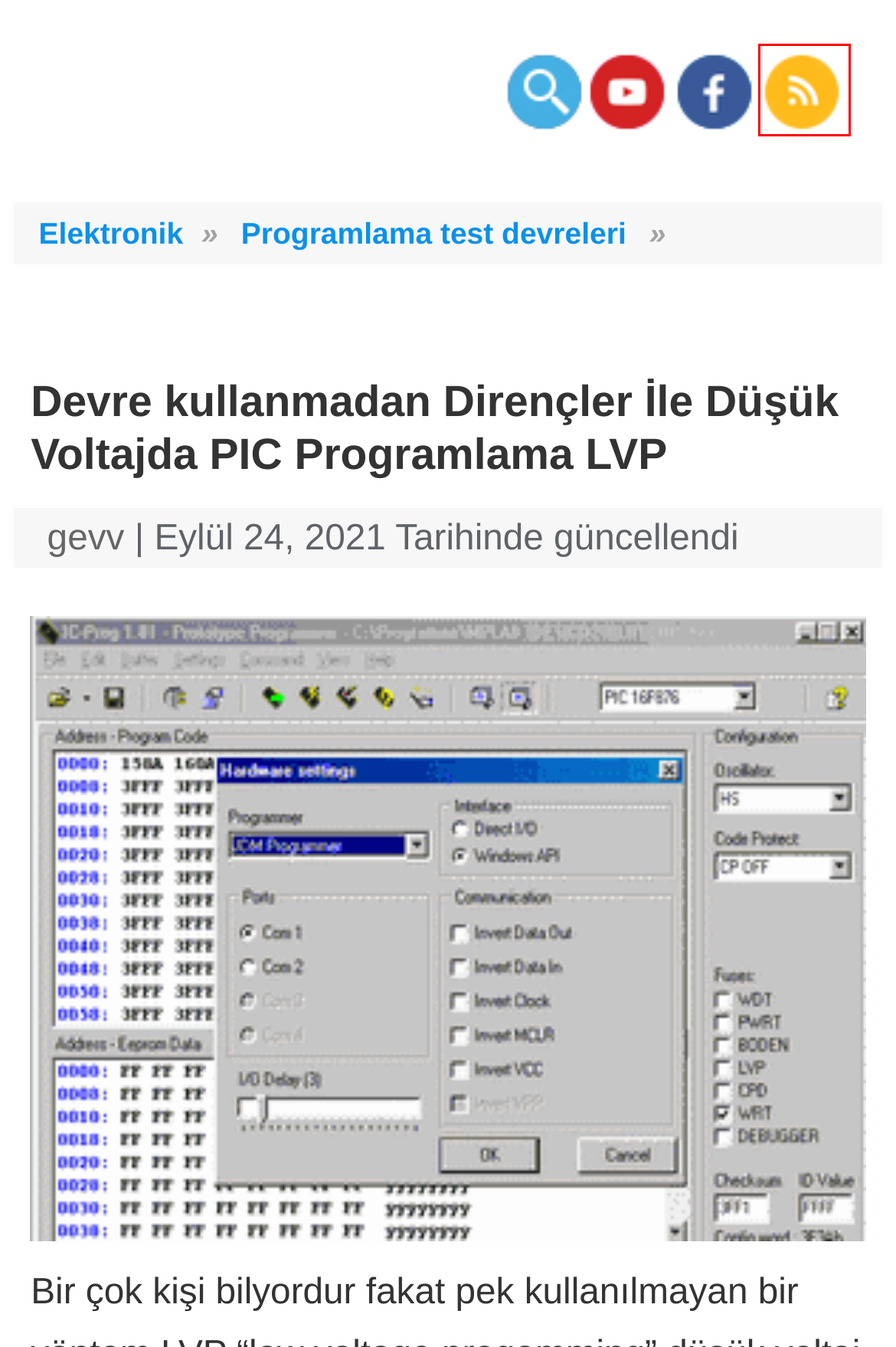You are provided with a screenshot of a webpage highlighting a UI element with a red bounding box. Choose the most suitable webpage description that matches the new page after clicking the element in the bounding box. Here are the candidates:
A. Direnc.net® - Türkiye'nin Elektronik Komponent ve Robotik Marketi
B. gevv – Elektronik Devreler Projeler
C. Elektronik Devreler Projeler
D. TDA1562Q 2x70w Oto Anfi – Elektronik Devreler Projeler
E. Programlama test devreleri – Elektronik Devreler Projeler
F. Yabancı Elektronik Siteleri – Elektronik Devreler Projeler
G. Site içi Arama – Elektronik Devreler Projeler
H. Basit Devreler – Elektronik Devreler Projeler

C